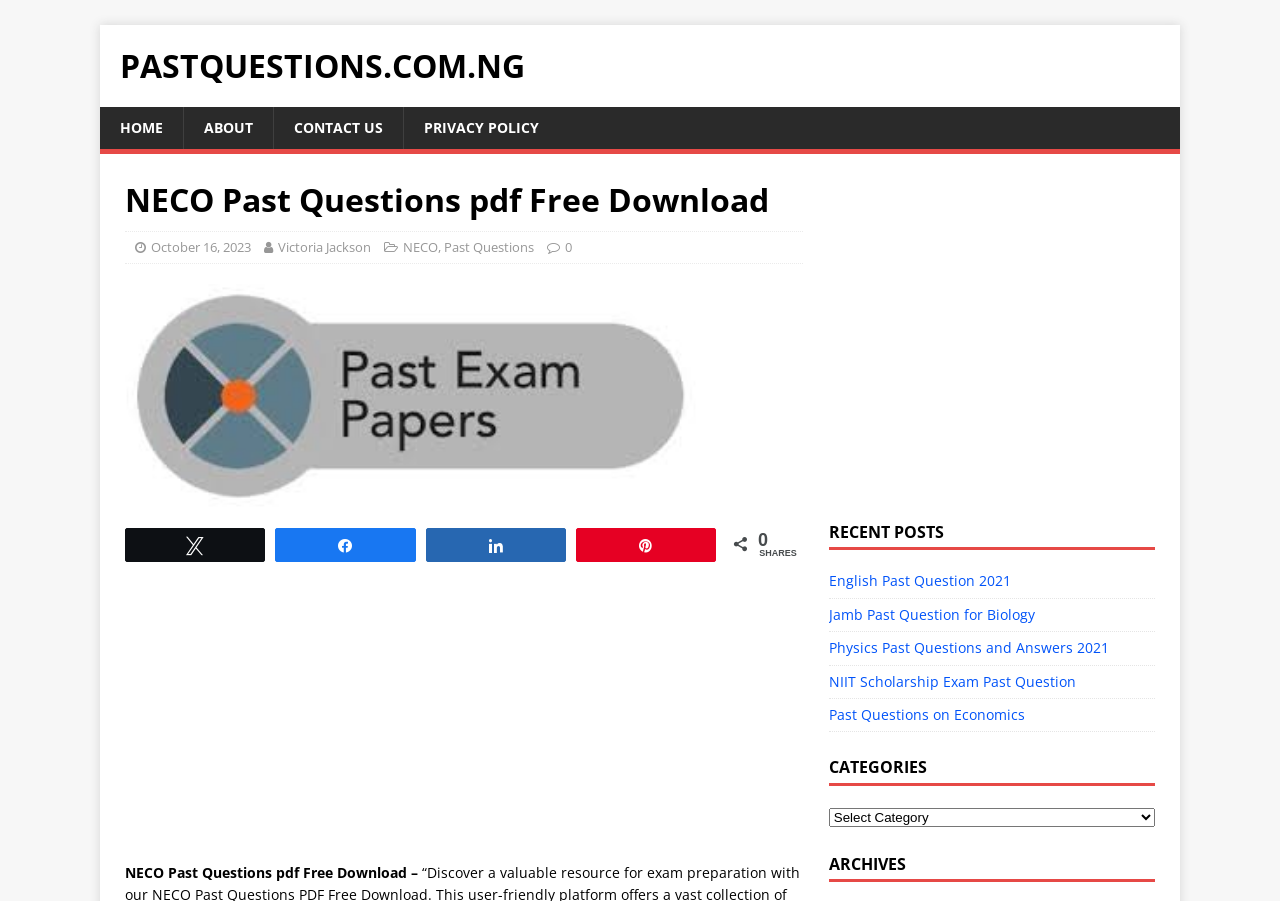Please extract the title of the webpage.

NECO Past Questions pdf Free Download